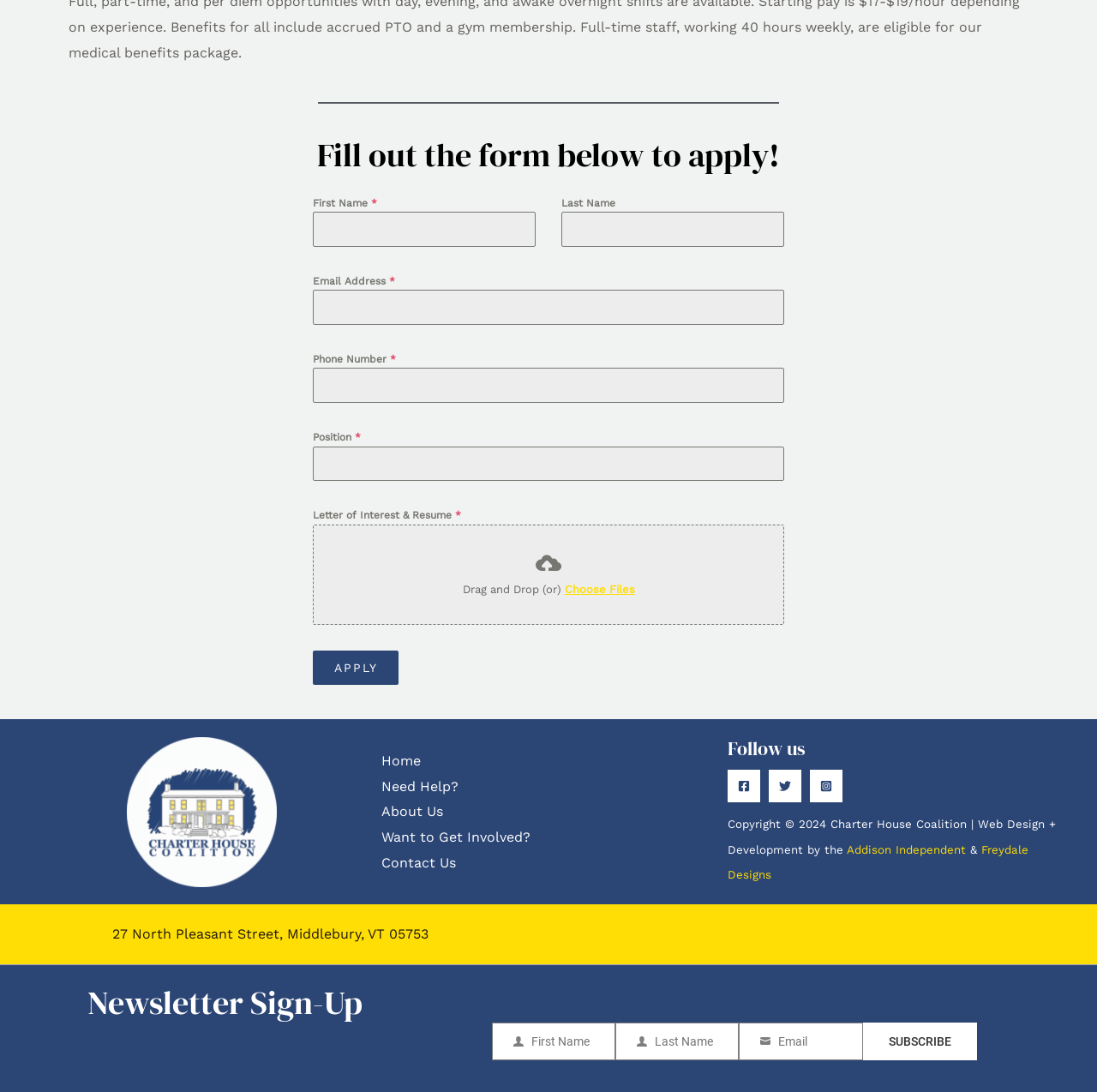What is the address of the organization?
Answer the question with a detailed and thorough explanation.

The webpage has a footer section with the address 27 North Pleasant Street, Middlebury, VT 05753, indicating that this is the physical address of the organization.